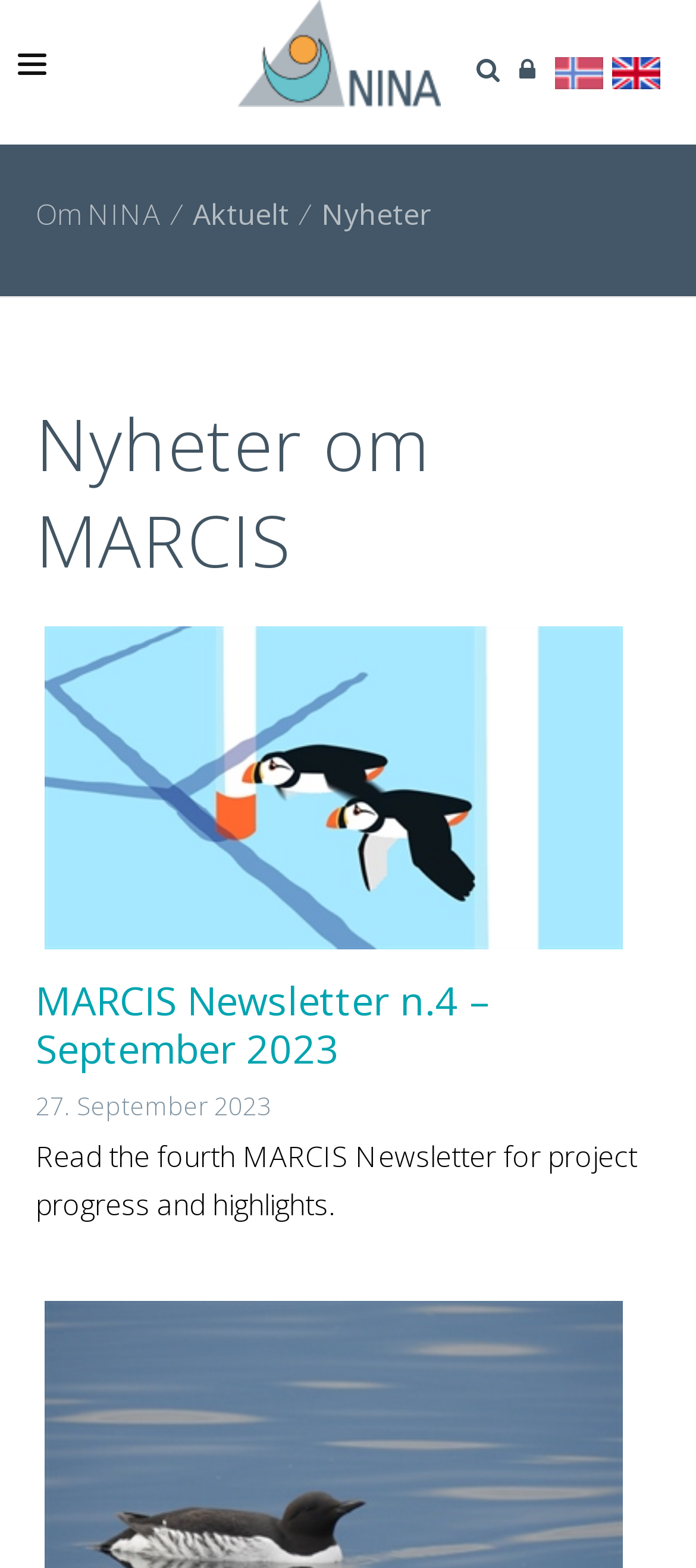What is the language currently selected?
Please provide a comprehensive answer based on the visual information in the image.

I found the answer by looking at the generic element with the text 'Norsk Bokmål (Norge)' which is a child of the header element and has a link element with the text 'nb-NO'.